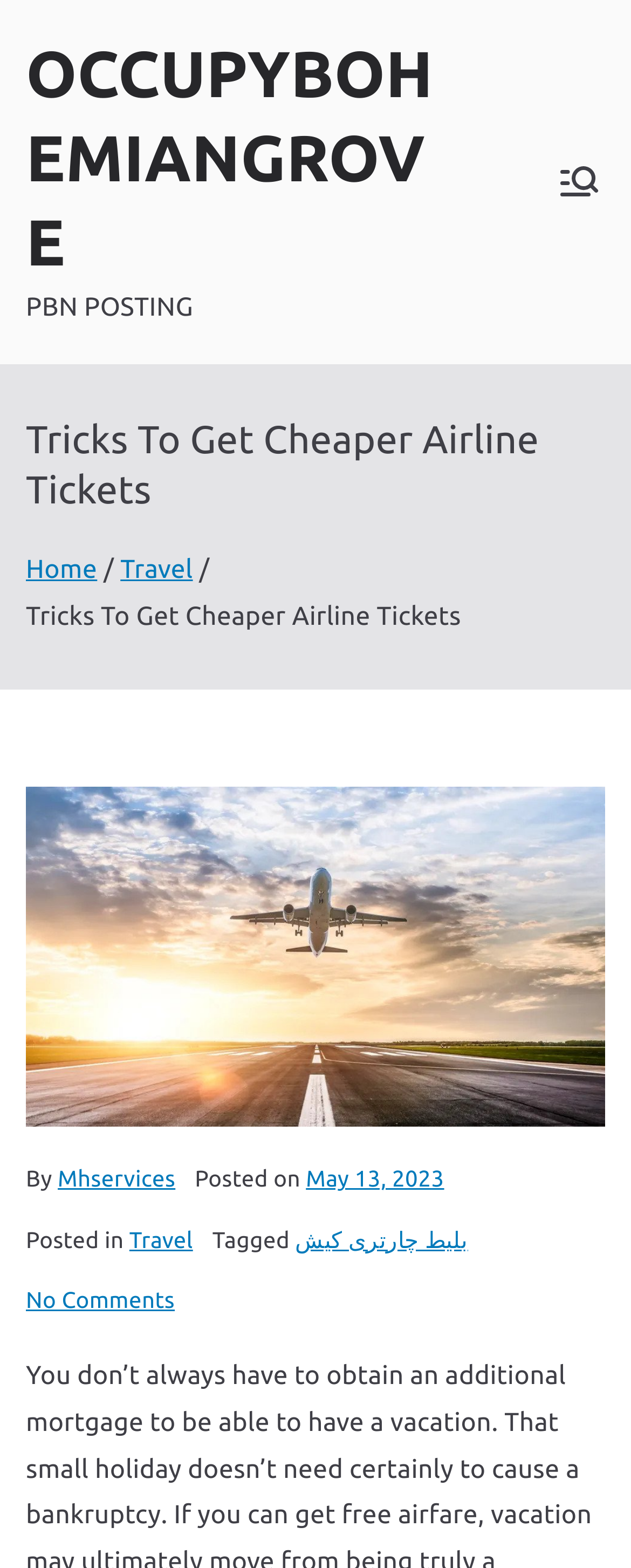Find the bounding box of the UI element described as: "May 13, 2023". The bounding box coordinates should be given as four float values between 0 and 1, i.e., [left, top, right, bottom].

[0.485, 0.744, 0.704, 0.76]